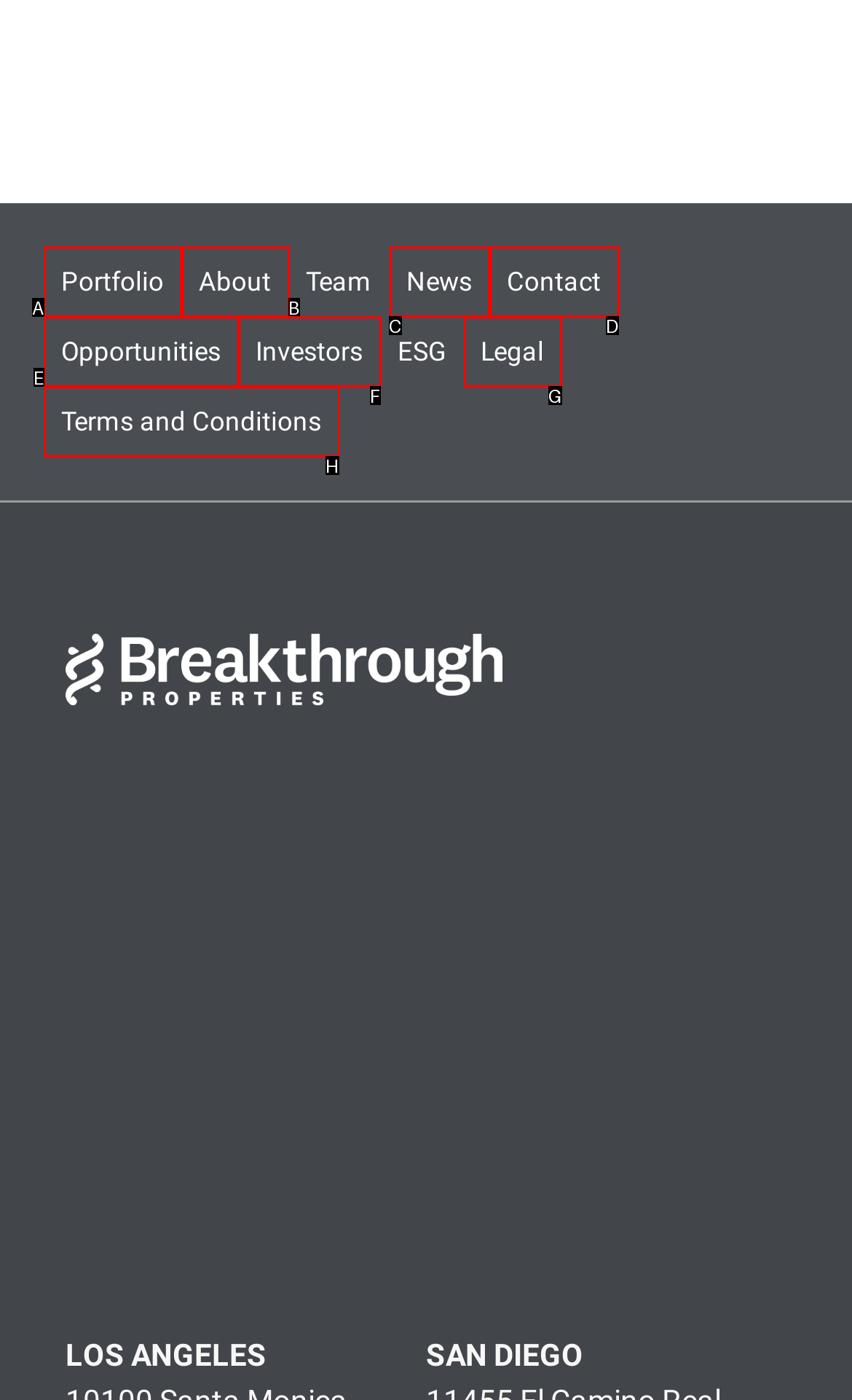Tell me which option best matches this description: Legal
Answer with the letter of the matching option directly from the given choices.

G